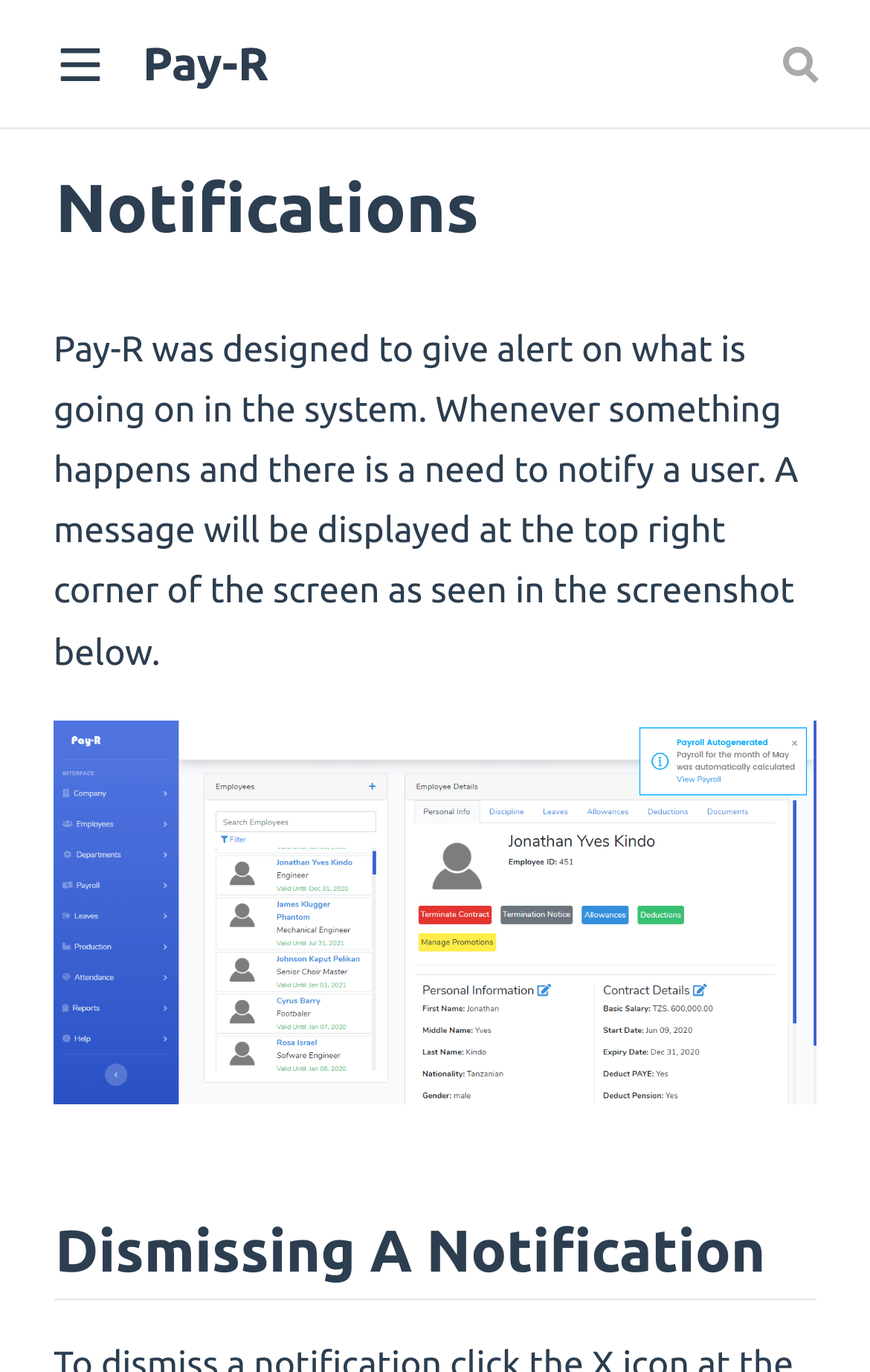Where do notifications appear?
Please provide a detailed answer to the question.

According to the webpage, when something happens and a user needs to be notified, a message will be displayed at the top right corner of the screen, as shown in the screenshot.